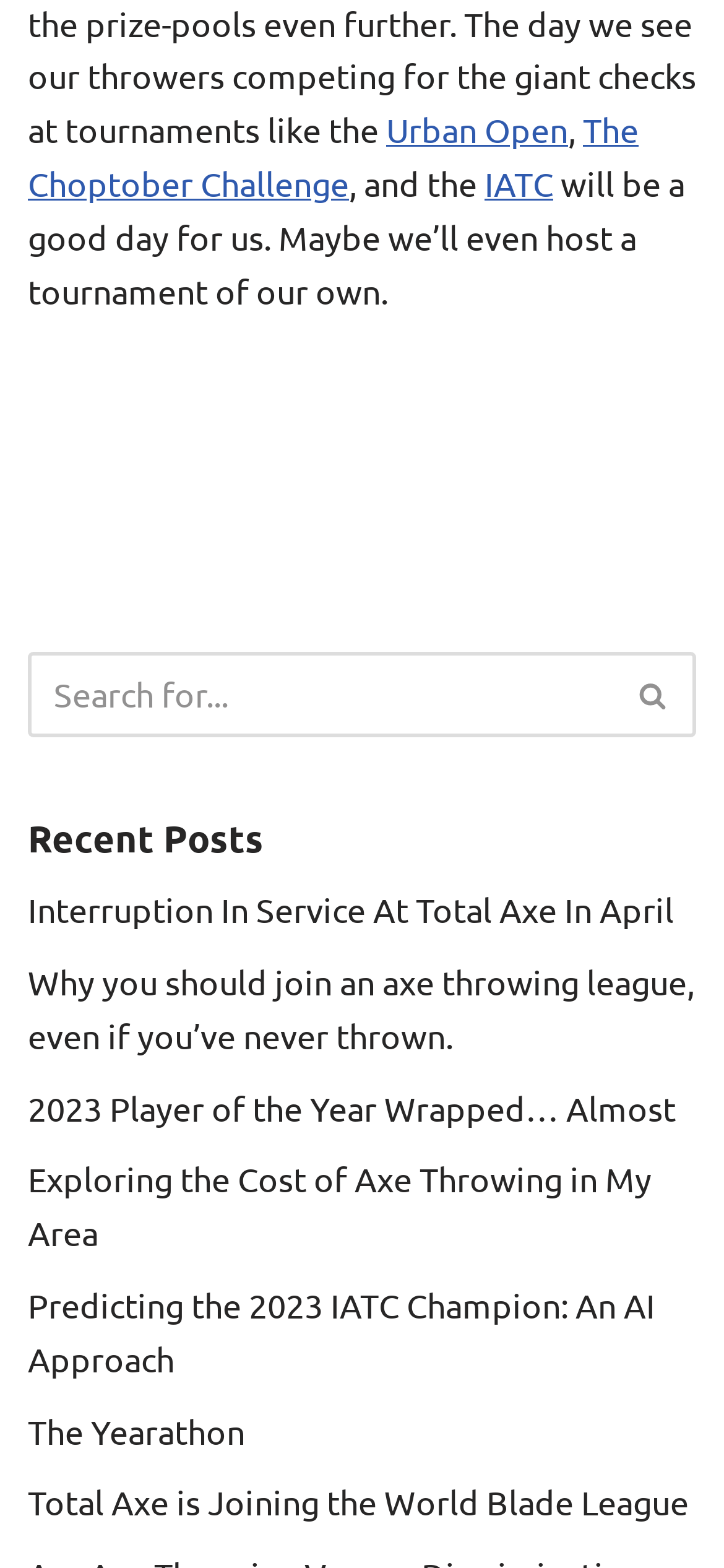Can you determine the bounding box coordinates of the area that needs to be clicked to fulfill the following instruction: "Read about Interruption In Service At Total Axe In April"?

[0.038, 0.568, 0.931, 0.592]